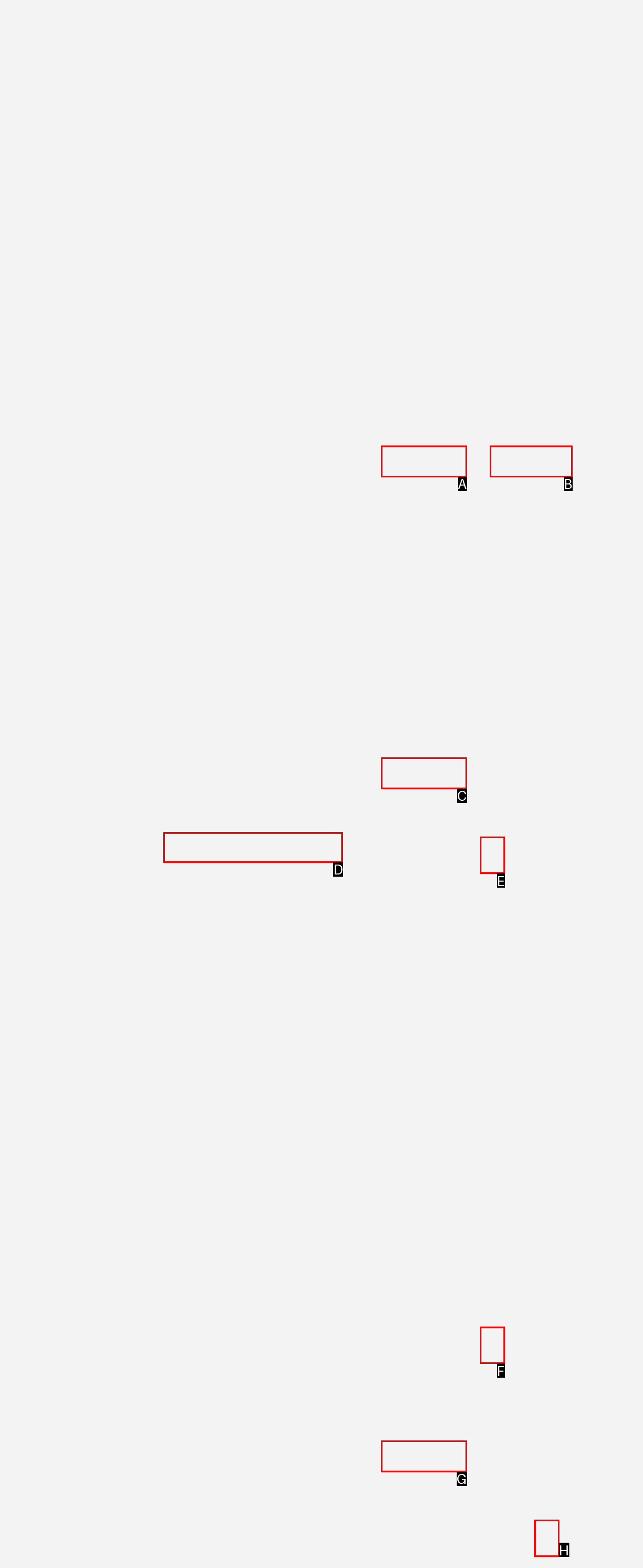Indicate the HTML element to be clicked to accomplish this task: View the post from [Dev] Nanorock Respond using the letter of the correct option.

D